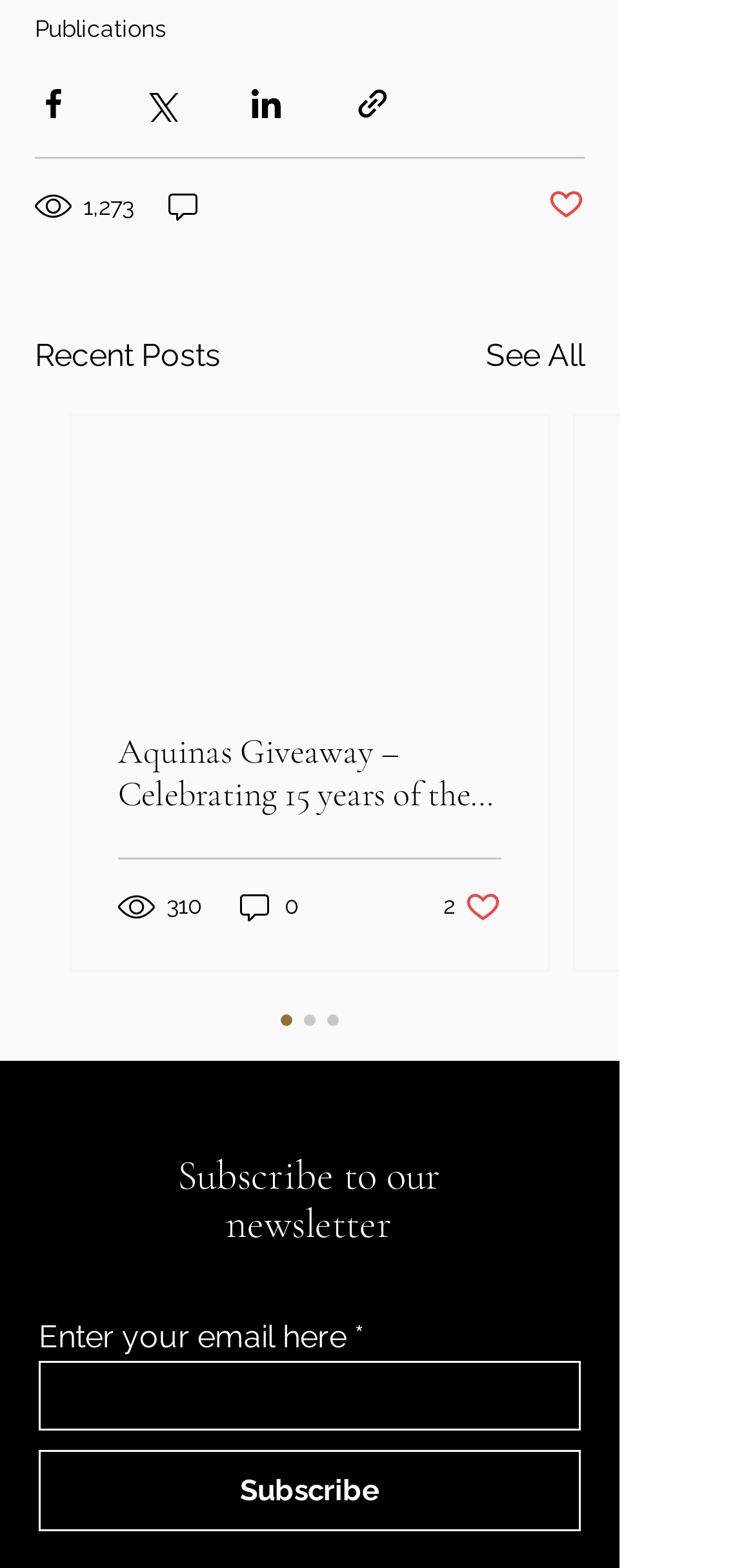How many social media sharing options are available?
Using the visual information, answer the question in a single word or phrase.

4